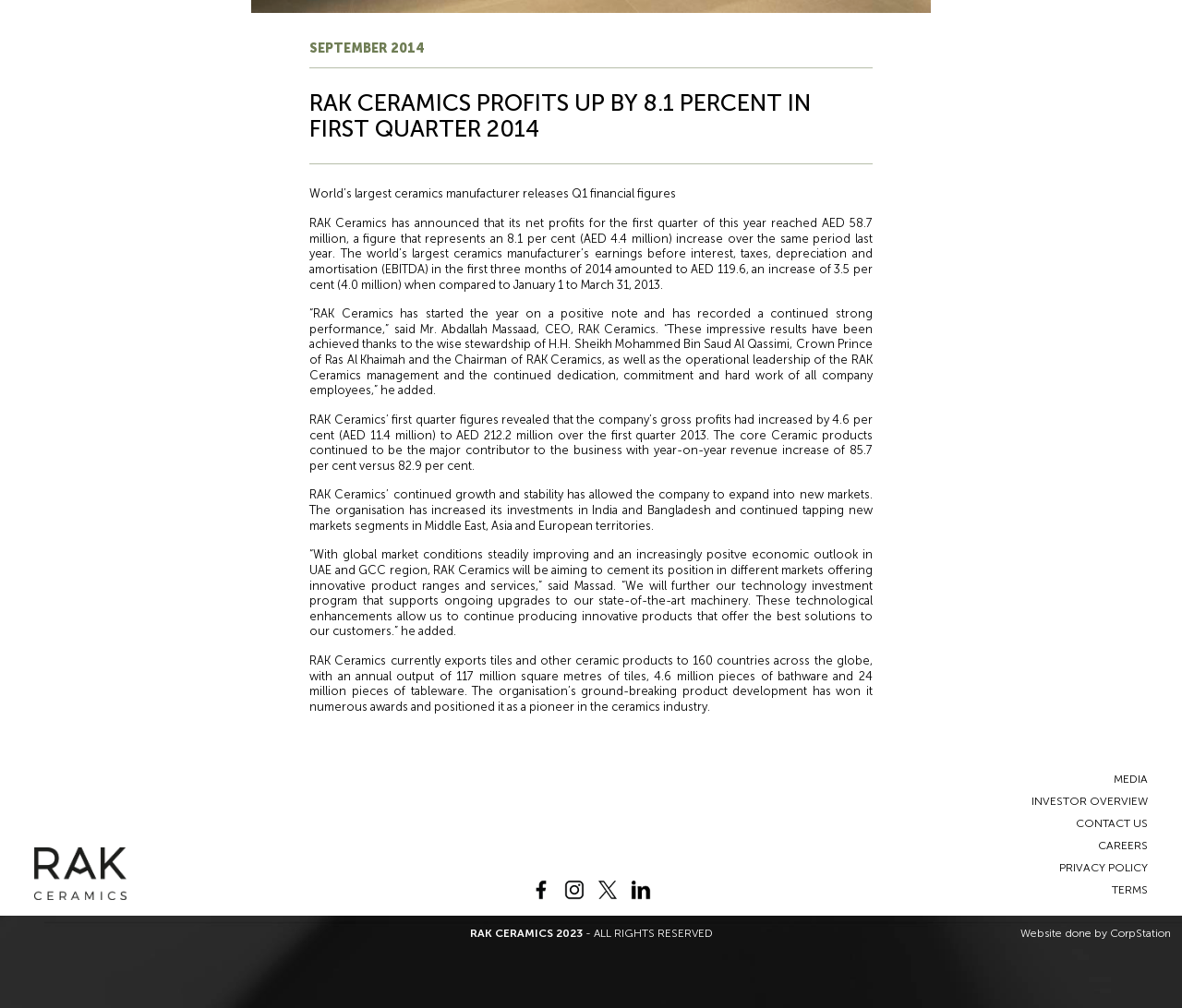Provide the bounding box for the UI element matching this description: "Careers".

[0.929, 0.831, 0.971, 0.848]